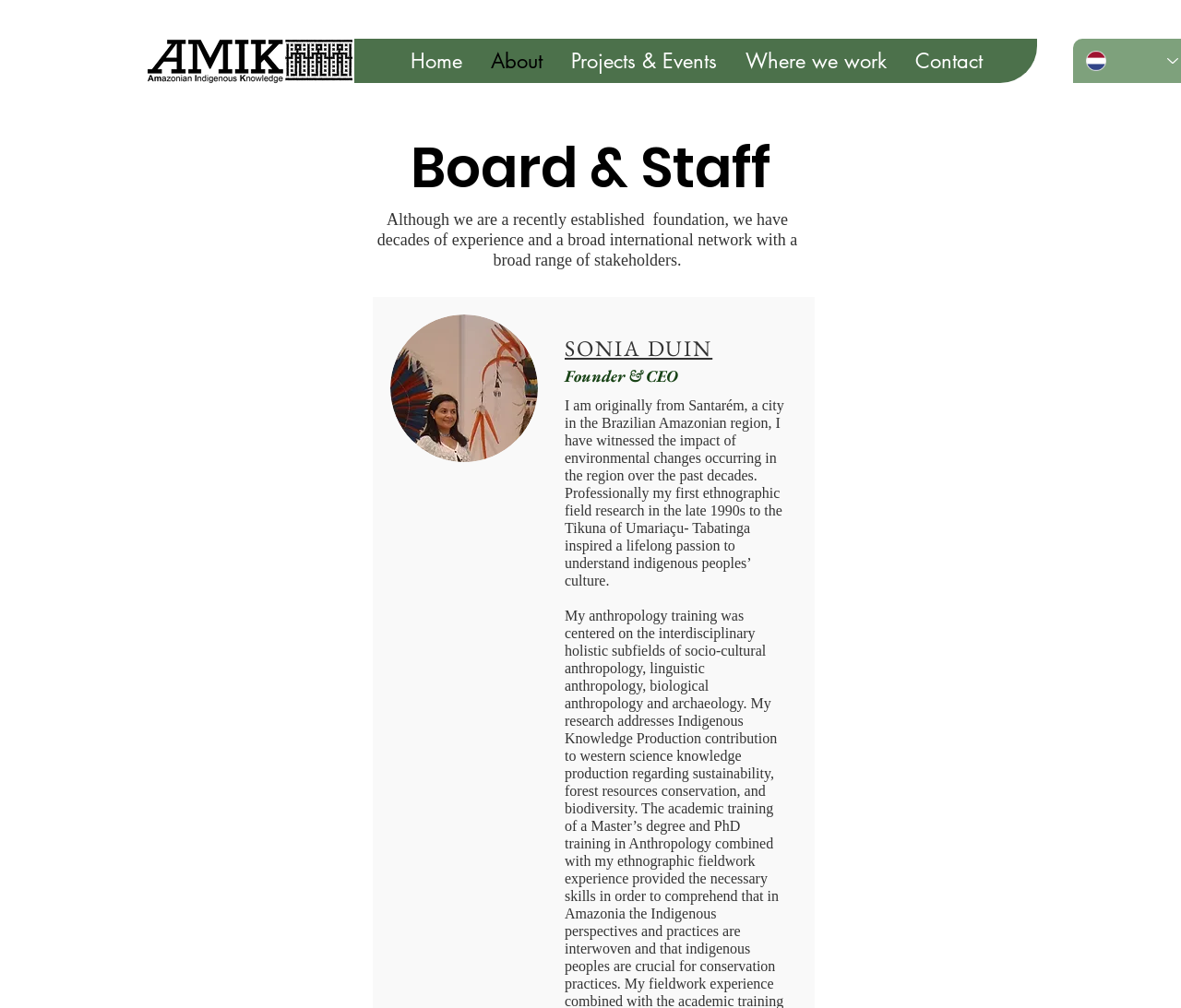What is the region where the founder is originally from?
Using the image, provide a detailed and thorough answer to the question.

I found the answer by reading the text that describes the founder's background, which mentions that she is originally from Santarém, a city in the Brazilian Amazonian region.